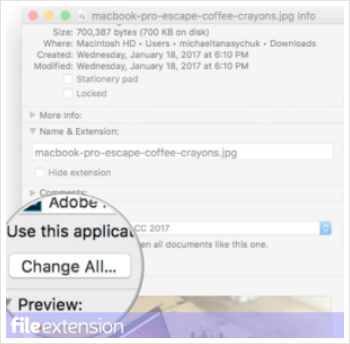Offer a detailed narrative of the image's content.

This image depicts a Mac OS file information window showcasing details for the file named "macbook-pro-escape-coffee-crayons.jpg." Within this pane, users can see crucial information such as file size, location on the computer, and modification date. Notably, there is a prominent section labeled "Use this application to open all documents like this one," featuring a clickable button that reads "Change All..." This option allows users to select a preferred application for opening files with the same extension, facilitating more streamlined file management. The interface exemplifies the Mac OS aesthetic, complete with rounded corners and a clean layout, aiding users in organizing their digital workspace effectively.